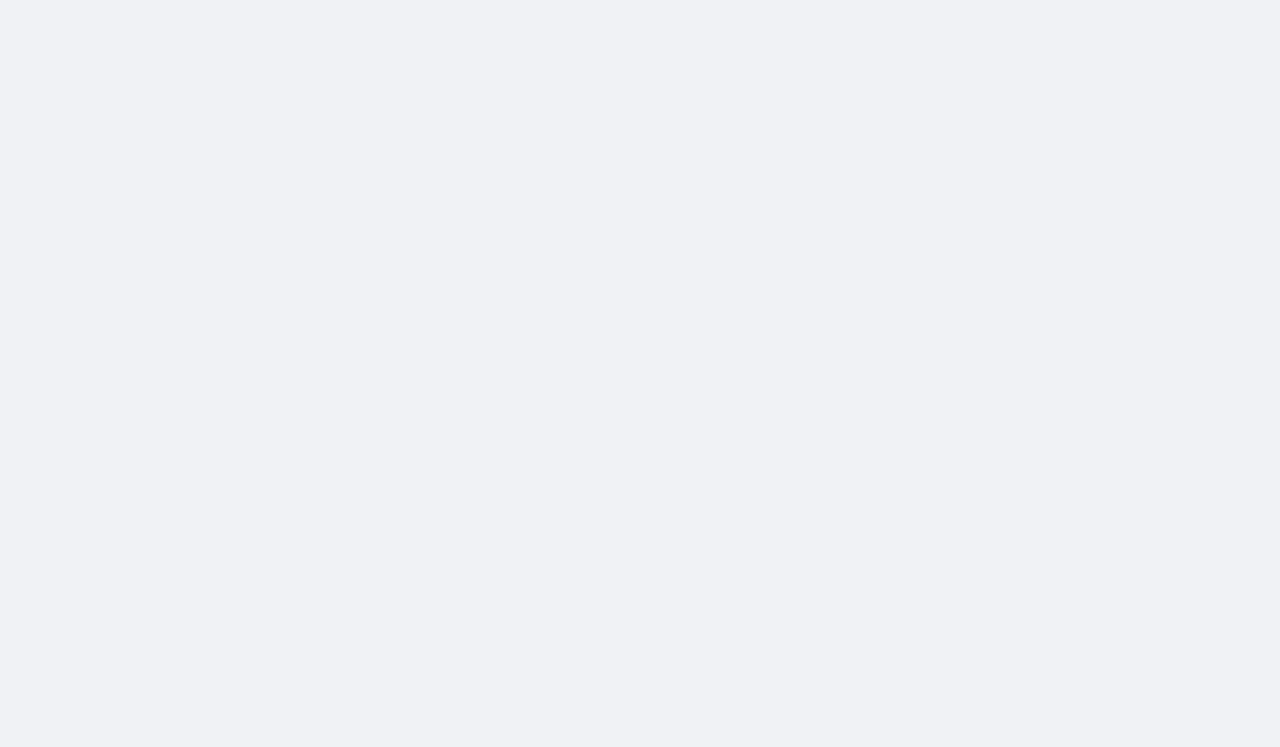Using the information in the image, could you please answer the following question in detail:
Is airport transport available?

The webpage mentions 'transfer from and to the Wrocław airport' and 'VIP transport to and from the hotel', indicating that airport transport is available. Additionally, there are links to specific airport transport services, such as 'Streamlining Business Travel: Efficient Airport-to-City Transport in Wroclaw'.